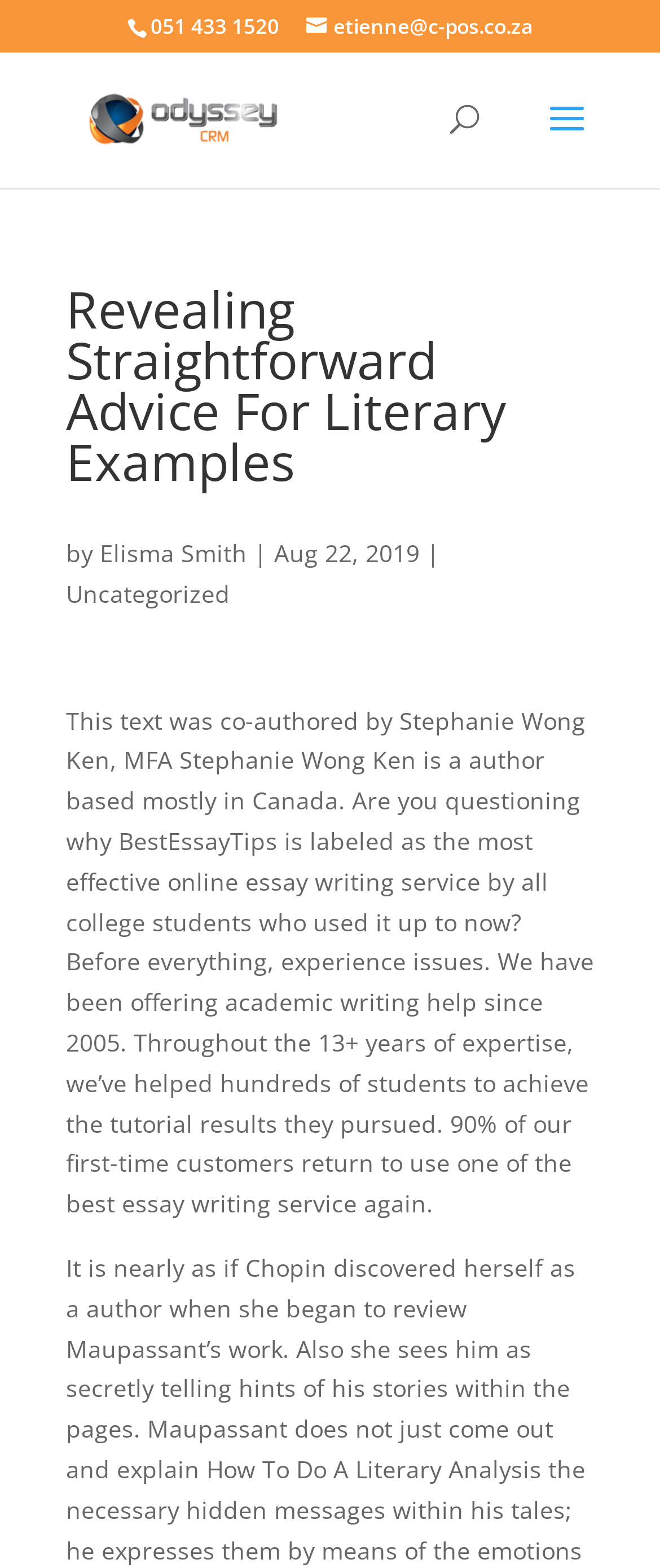Determine the bounding box coordinates for the HTML element described here: "Uncategorized".

[0.1, 0.368, 0.349, 0.389]